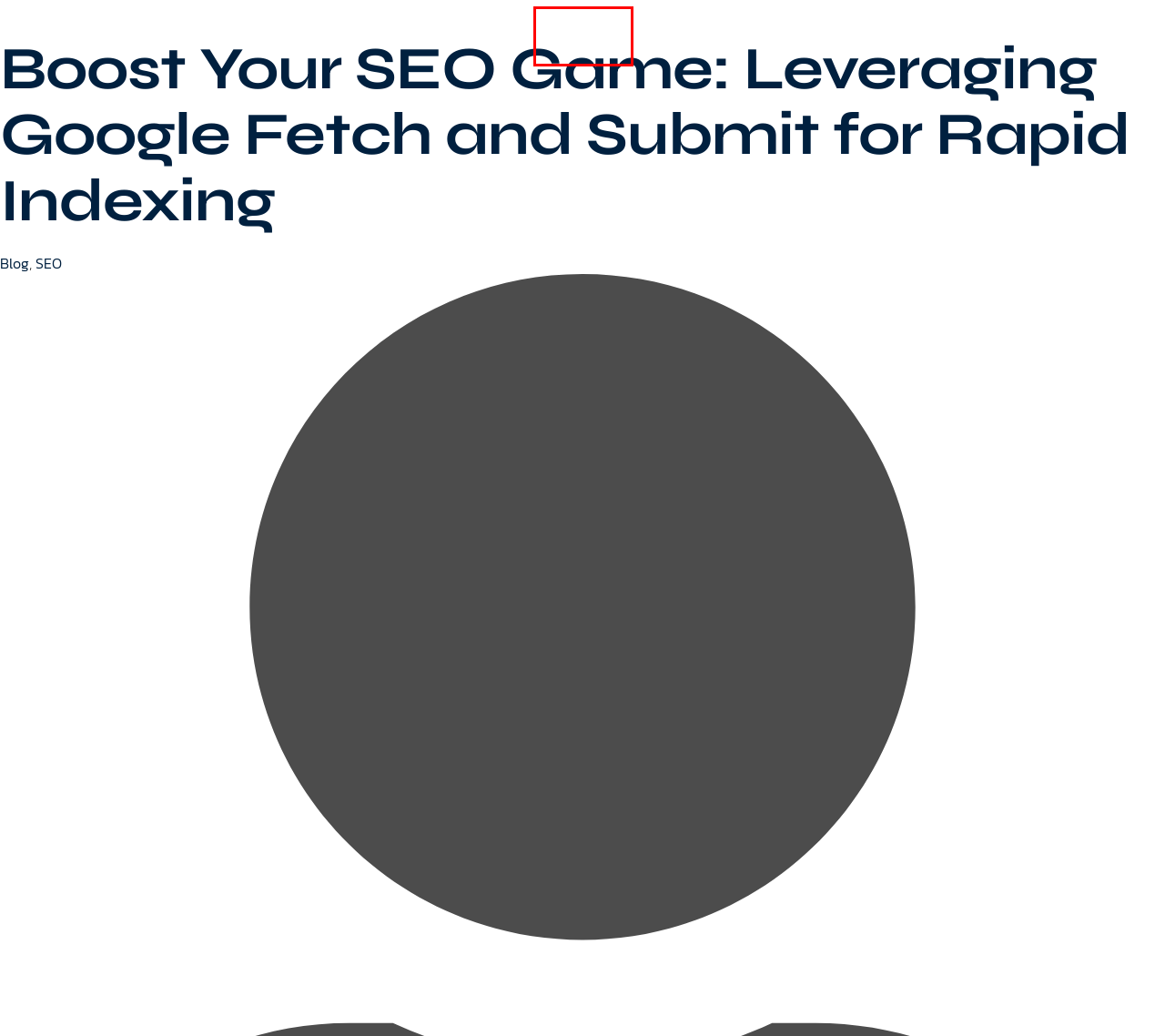Analyze the screenshot of a webpage featuring a red rectangle around an element. Pick the description that best fits the new webpage after interacting with the element inside the red bounding box. Here are the candidates:
A. Blog - RankFab
B. Digital Marketing Services - RankFab
C. Contact - RankFab
D. RankFab - Best SEO Agency in Delhi, India To Get Rank
E. About Us - RankFab
F. Privacy Policy - RankFab
G. Success Stories - RankFab
H. SEO - RankFab

E